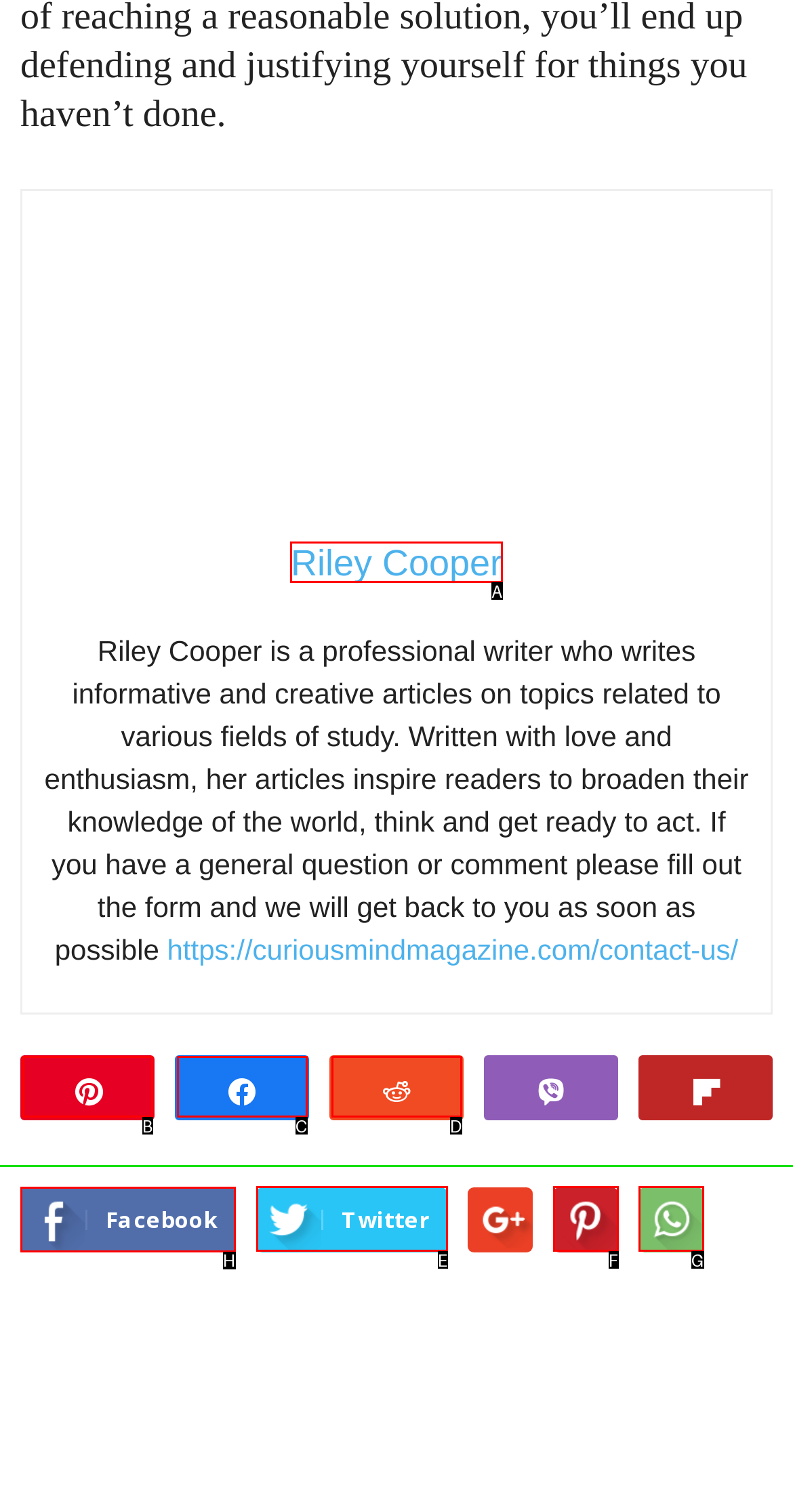Identify the HTML element to click to fulfill this task: visit Facebook page
Answer with the letter from the given choices.

H